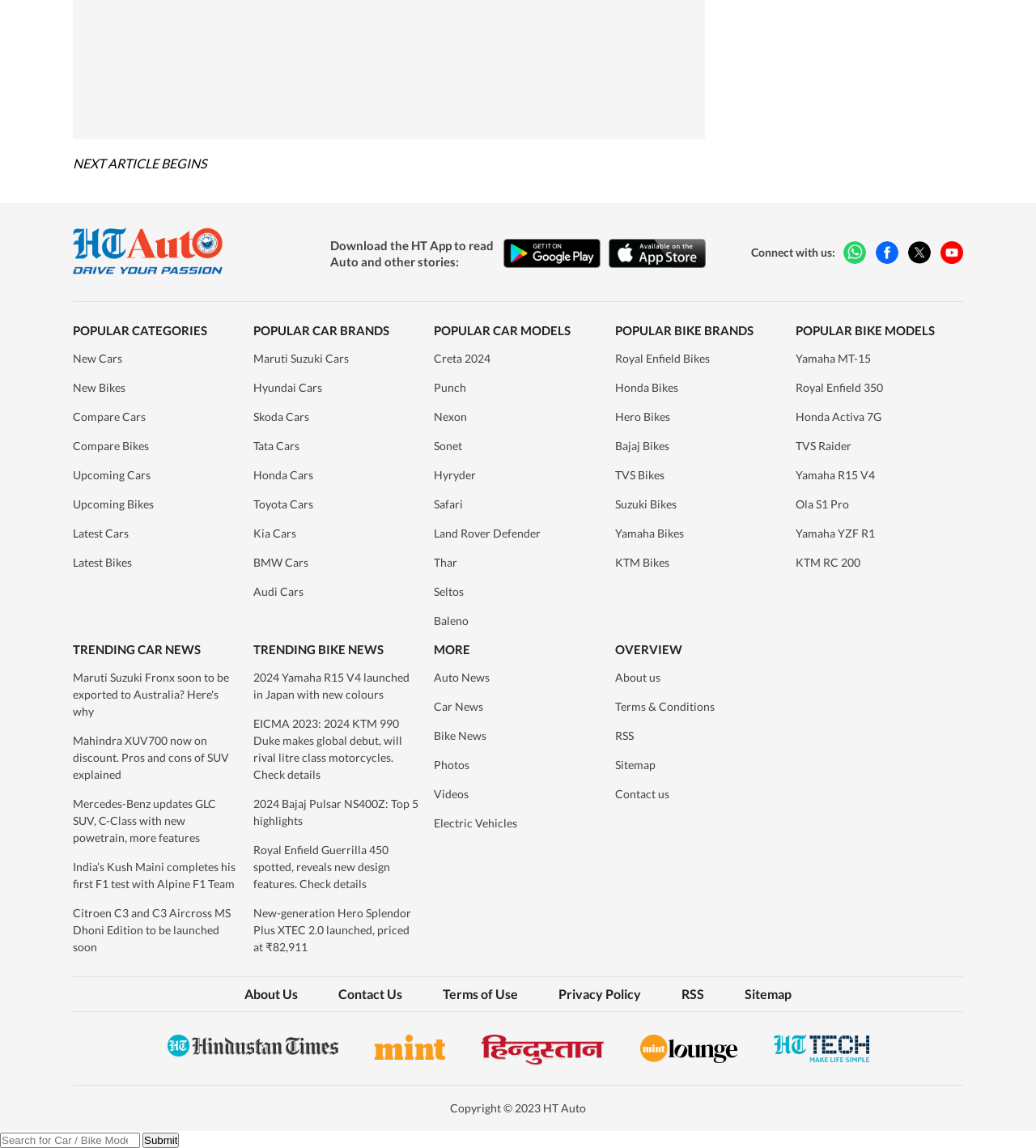What is the name of the bike model mentioned below Royal Enfield 350?
Observe the image and answer the question with a one-word or short phrase response.

Honda Activa 7G